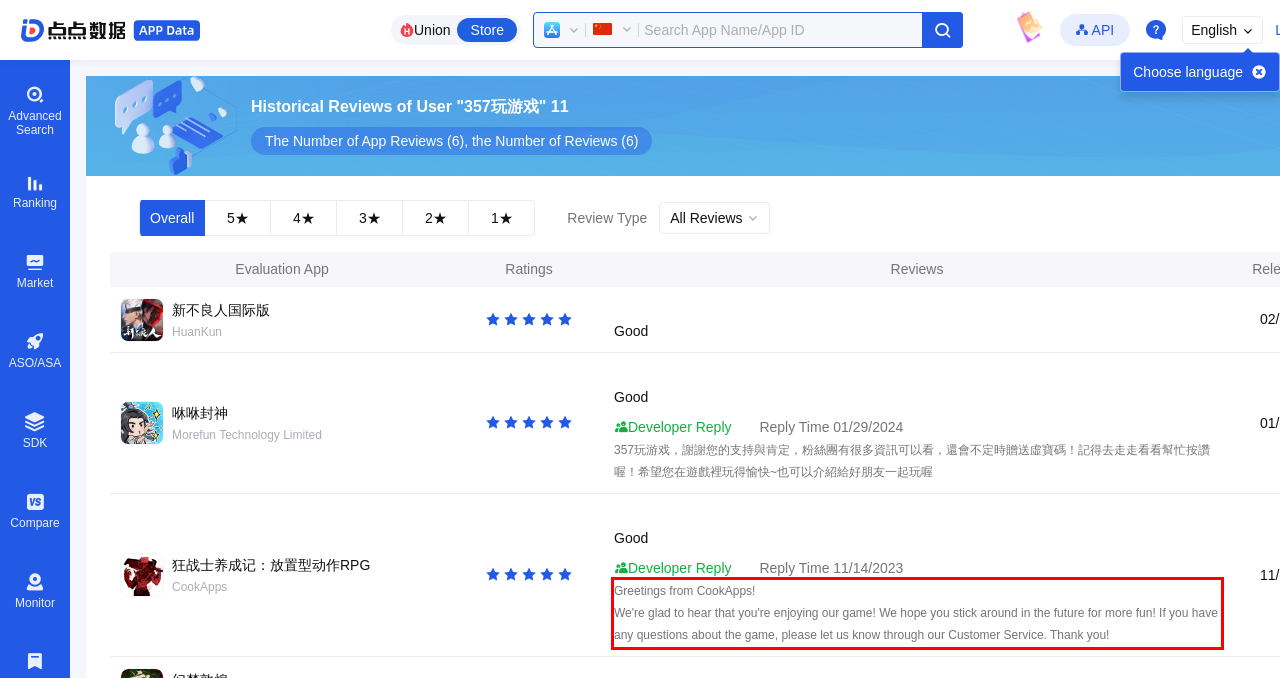You are given a webpage screenshot with a red bounding box around a UI element. Extract and generate the text inside this red bounding box.

Greetings from CookApps! We're glad to hear that you're enjoying our game! We hope you stick around in the future for more fun! If you have any questions about the game, please let us know through our Customer Service. Thank you!